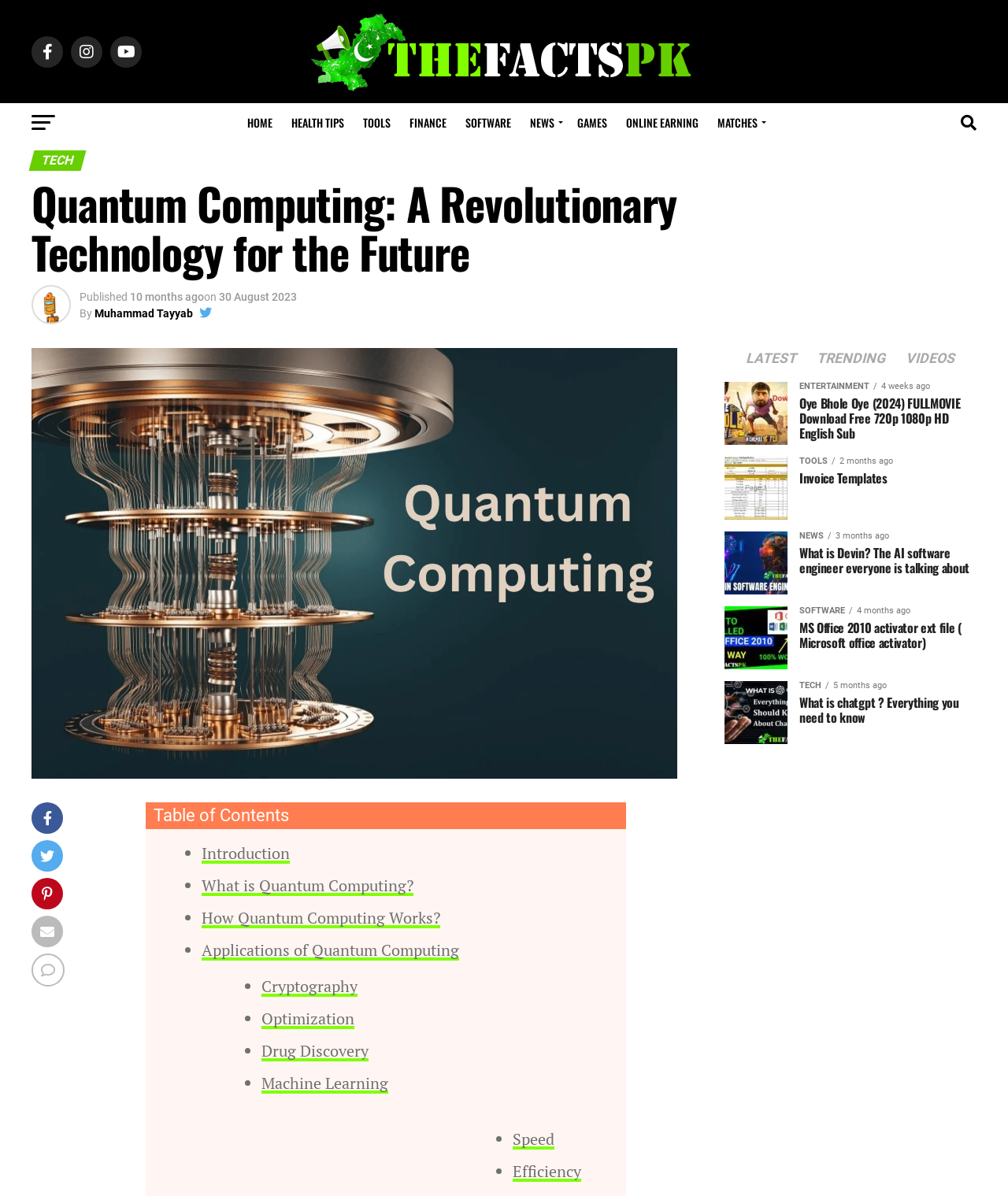Can you show the bounding box coordinates of the region to click on to complete the task described in the instruction: "Click on the HOME link"?

[0.236, 0.086, 0.279, 0.119]